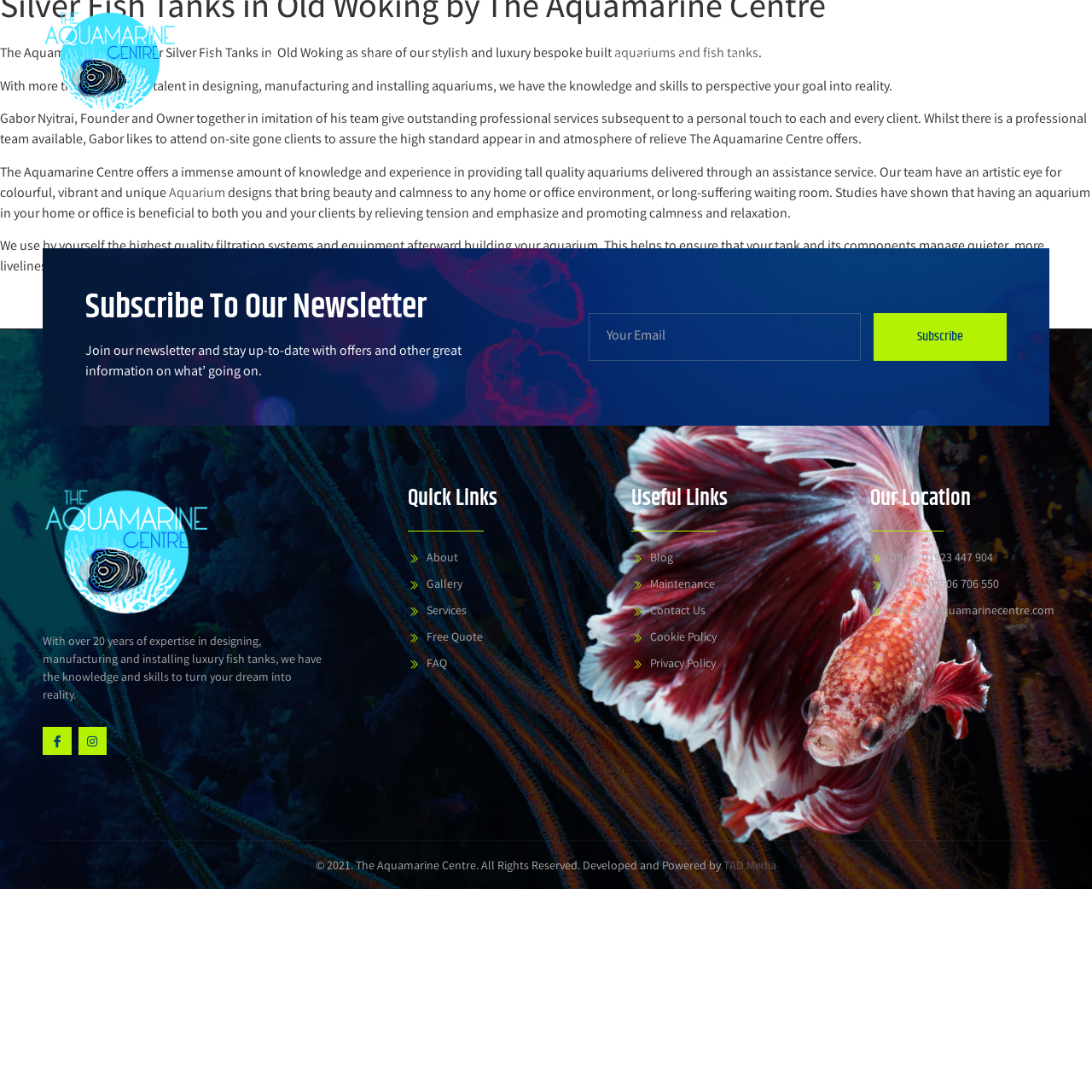Find the bounding box coordinates for the area that must be clicked to perform this action: "Subscribe to the newsletter".

[0.8, 0.287, 0.921, 0.33]